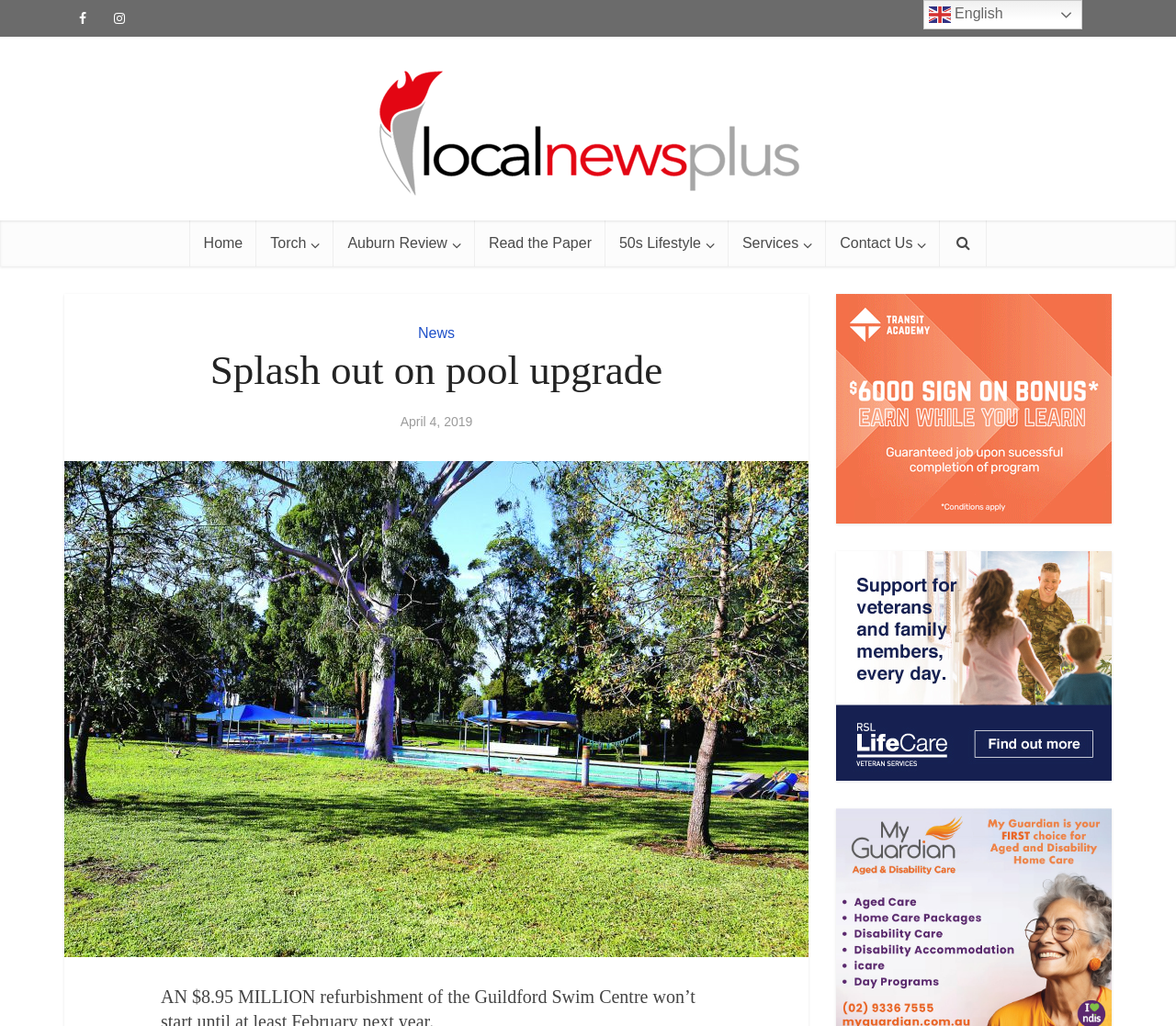What language is the website in?
Please provide a detailed and thorough answer to the question.

The language of the website can be found in the top-right corner of the webpage, where it says 'en English' with a flag icon next to it.